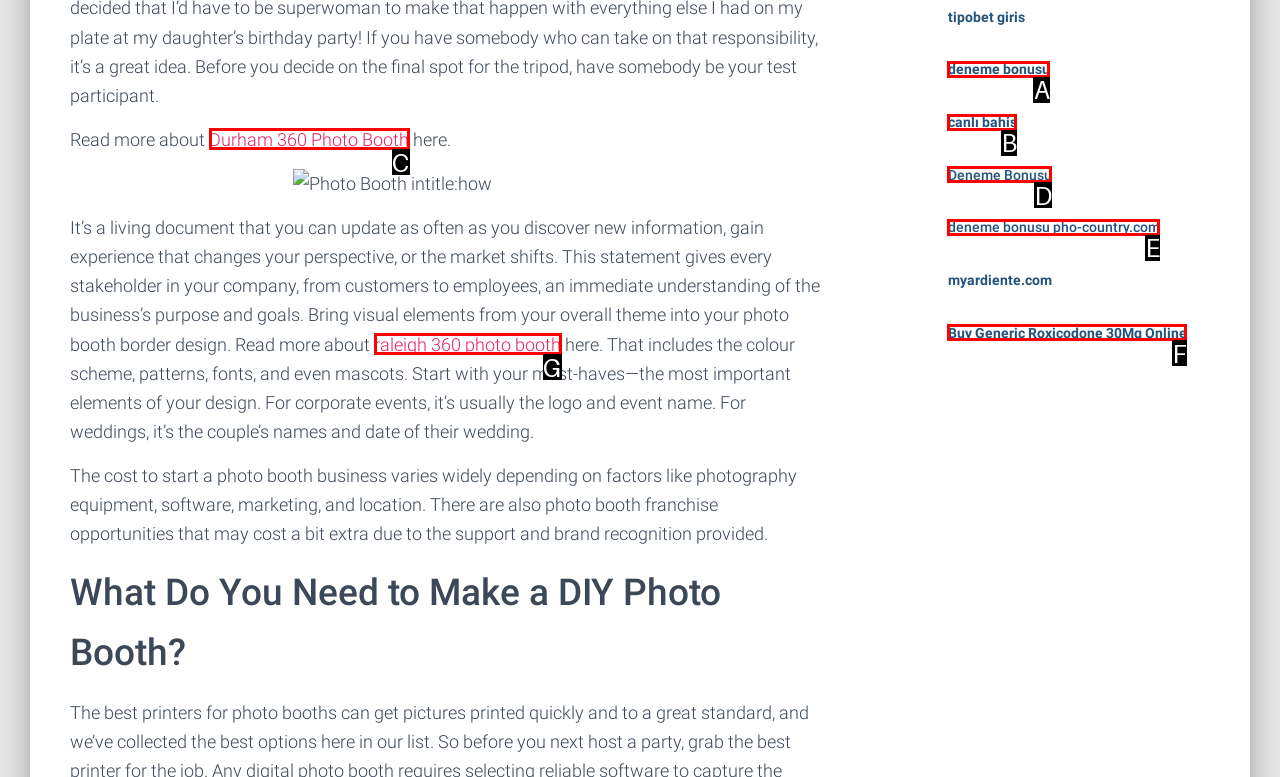Match the element description to one of the options: Buy Generic Roxicodone 30Mg Online
Respond with the corresponding option's letter.

F